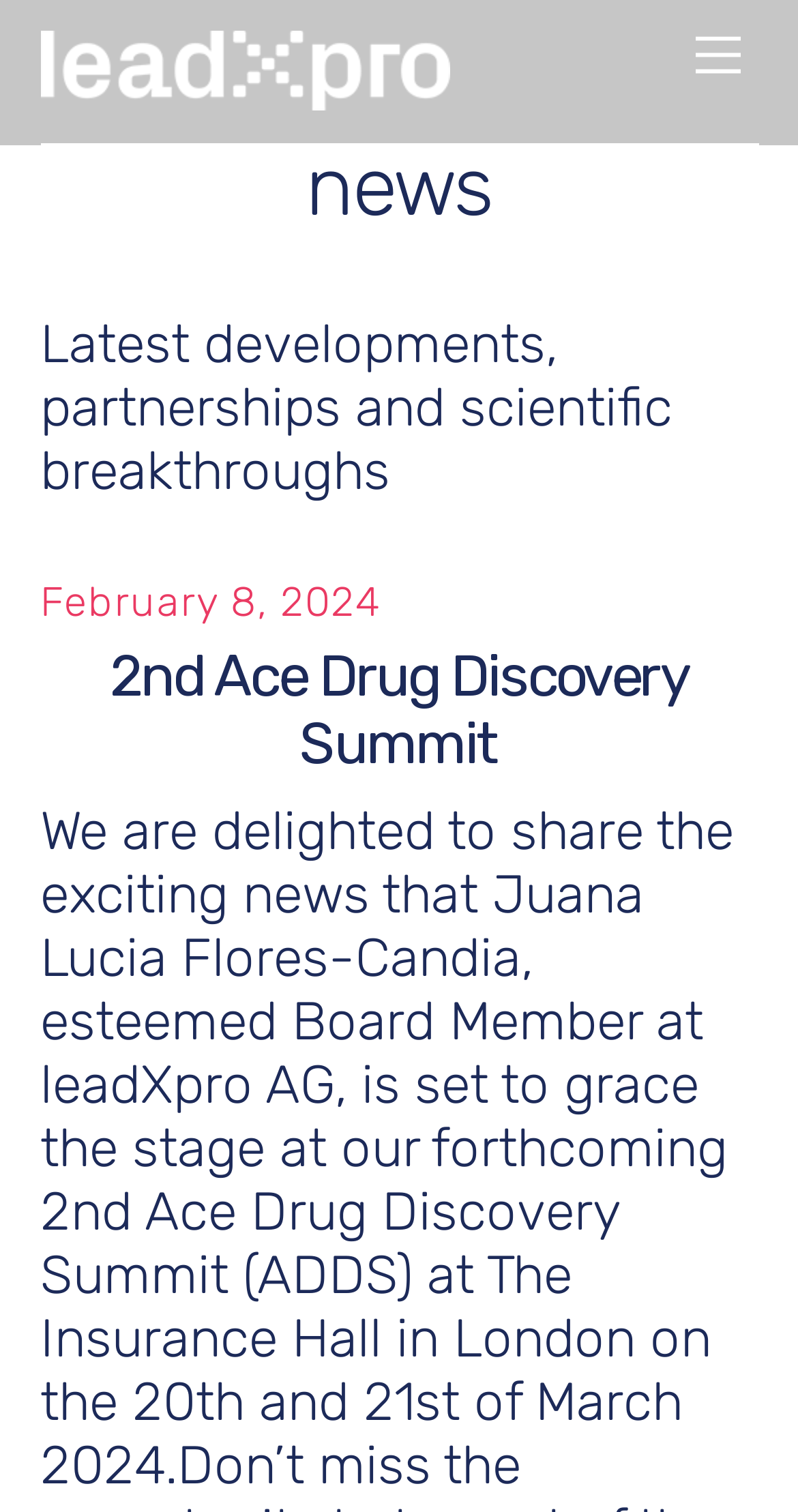Given the description "2nd Ace Drug Discovery Summit", provide the bounding box coordinates of the corresponding UI element.

[0.138, 0.424, 0.862, 0.514]